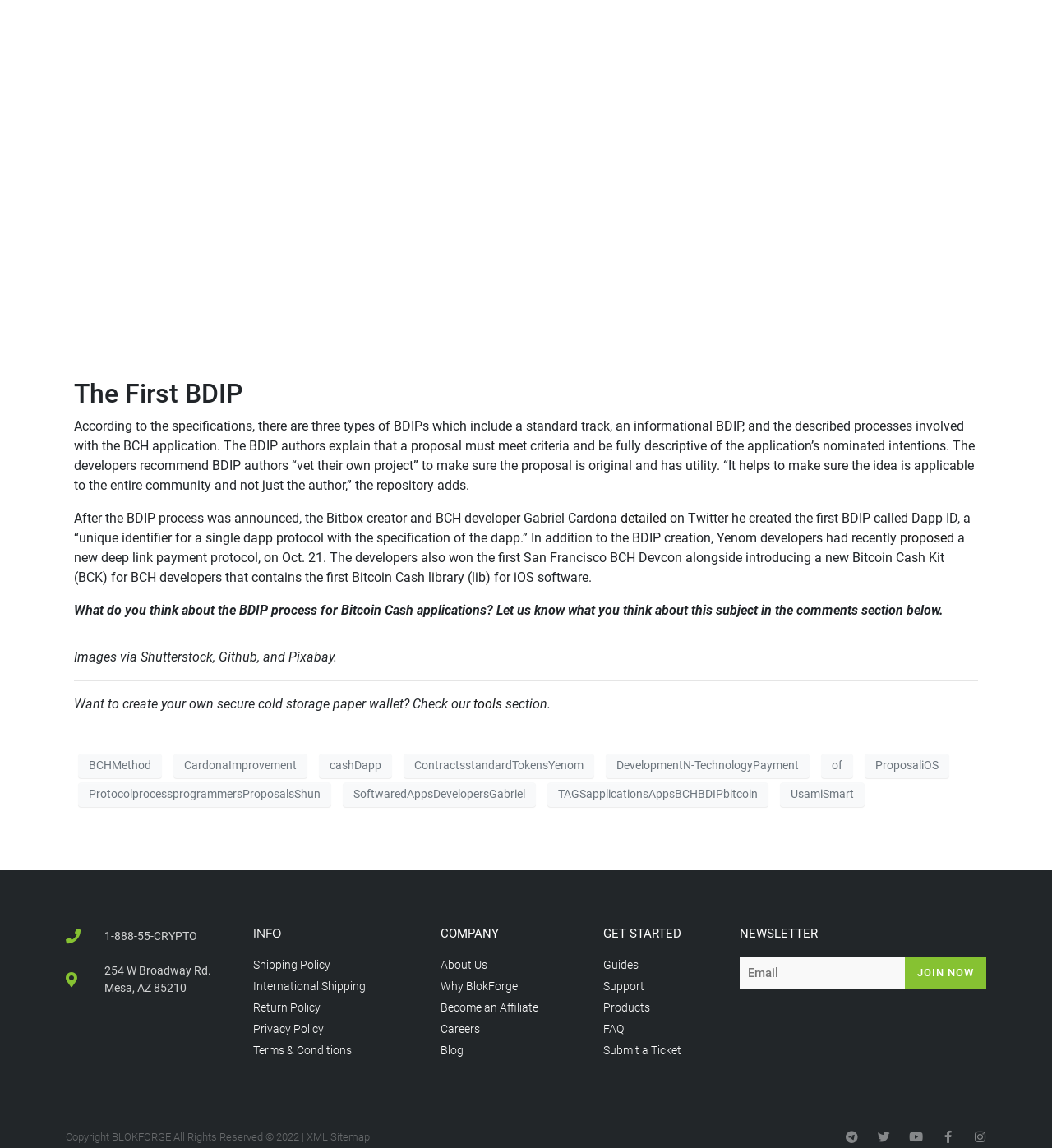Determine the bounding box coordinates in the format (top-left x, top-left y, bottom-right x, bottom-right y). Ensure all values are floating point numbers between 0 and 1. Identify the bounding box of the UI element described by: Become an Affiliate

[0.419, 0.87, 0.558, 0.885]